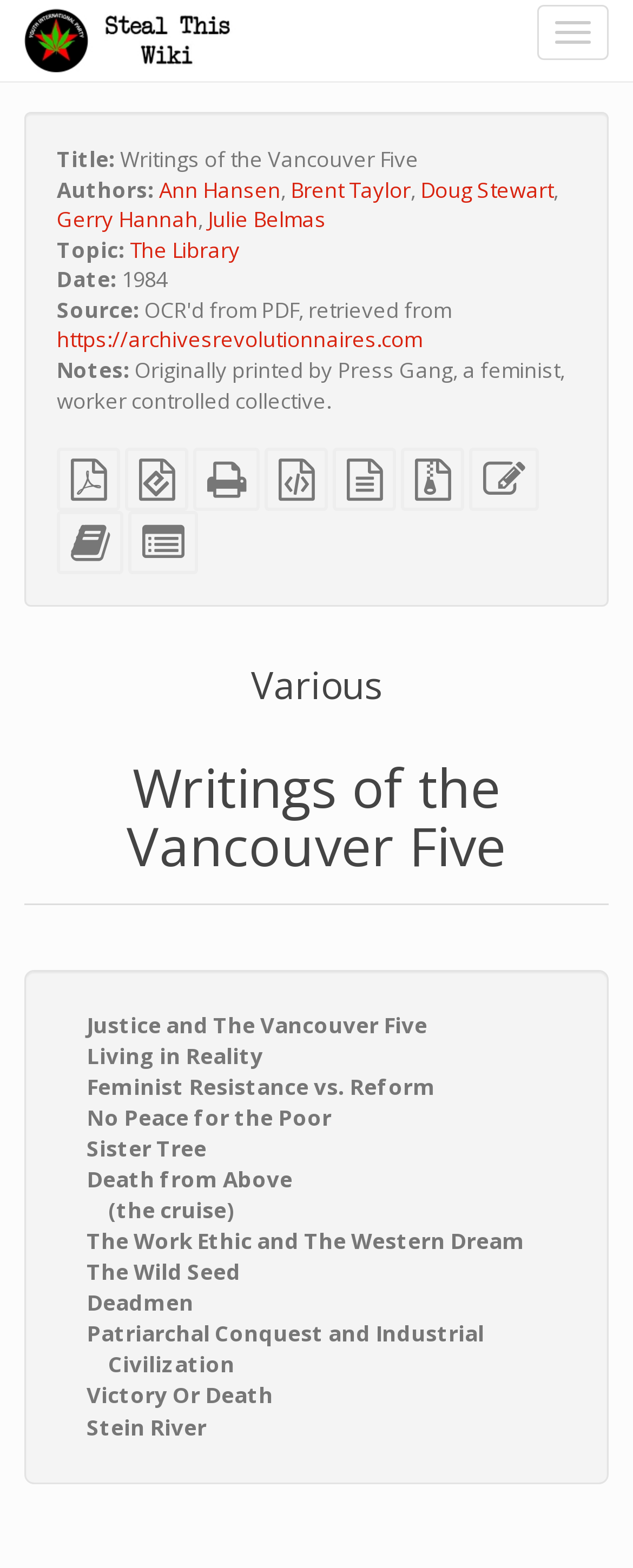How many writings are listed?
Please use the image to provide an in-depth answer to the question.

I counted the number of links under the main content section, which are Justice and The Vancouver Five, Living in Reality, Feminist Resistance vs. Reform, and so on, up to Stein River.